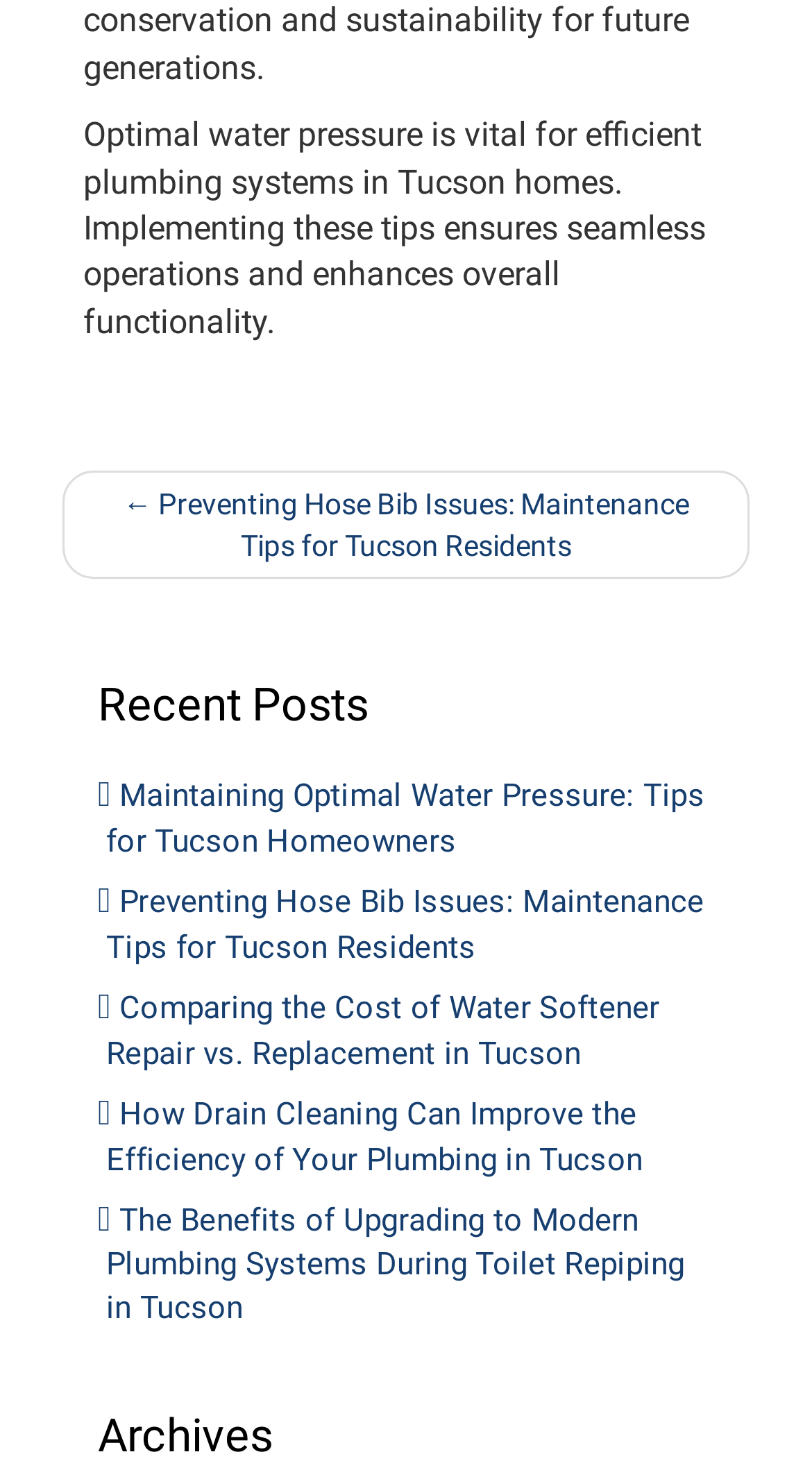How many links are there under 'Recent Posts'?
From the screenshot, supply a one-word or short-phrase answer.

5